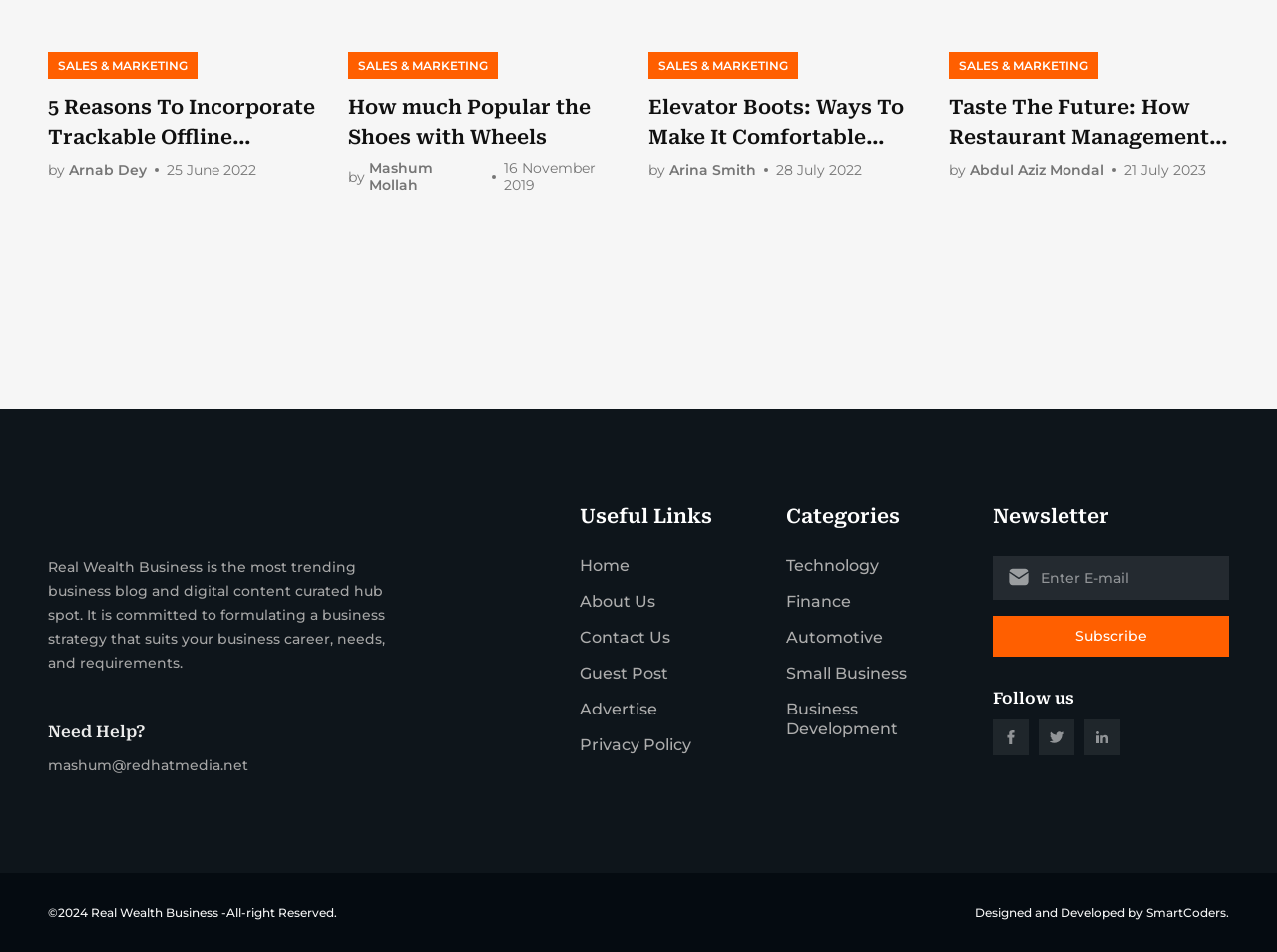Respond to the question below with a single word or phrase:
What is the purpose of the textbox in the newsletter section?

To enter email